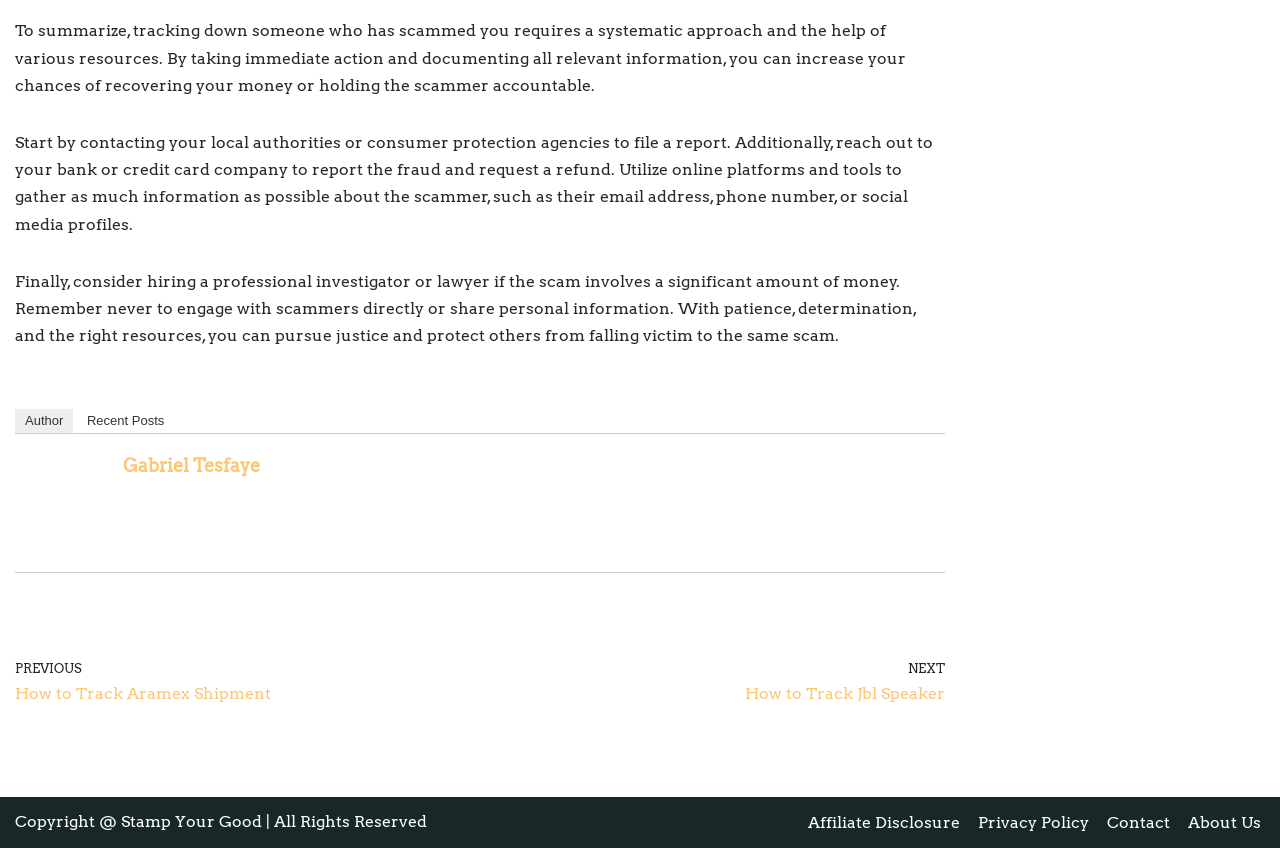Show the bounding box coordinates for the HTML element described as: "Author".

[0.012, 0.483, 0.057, 0.511]